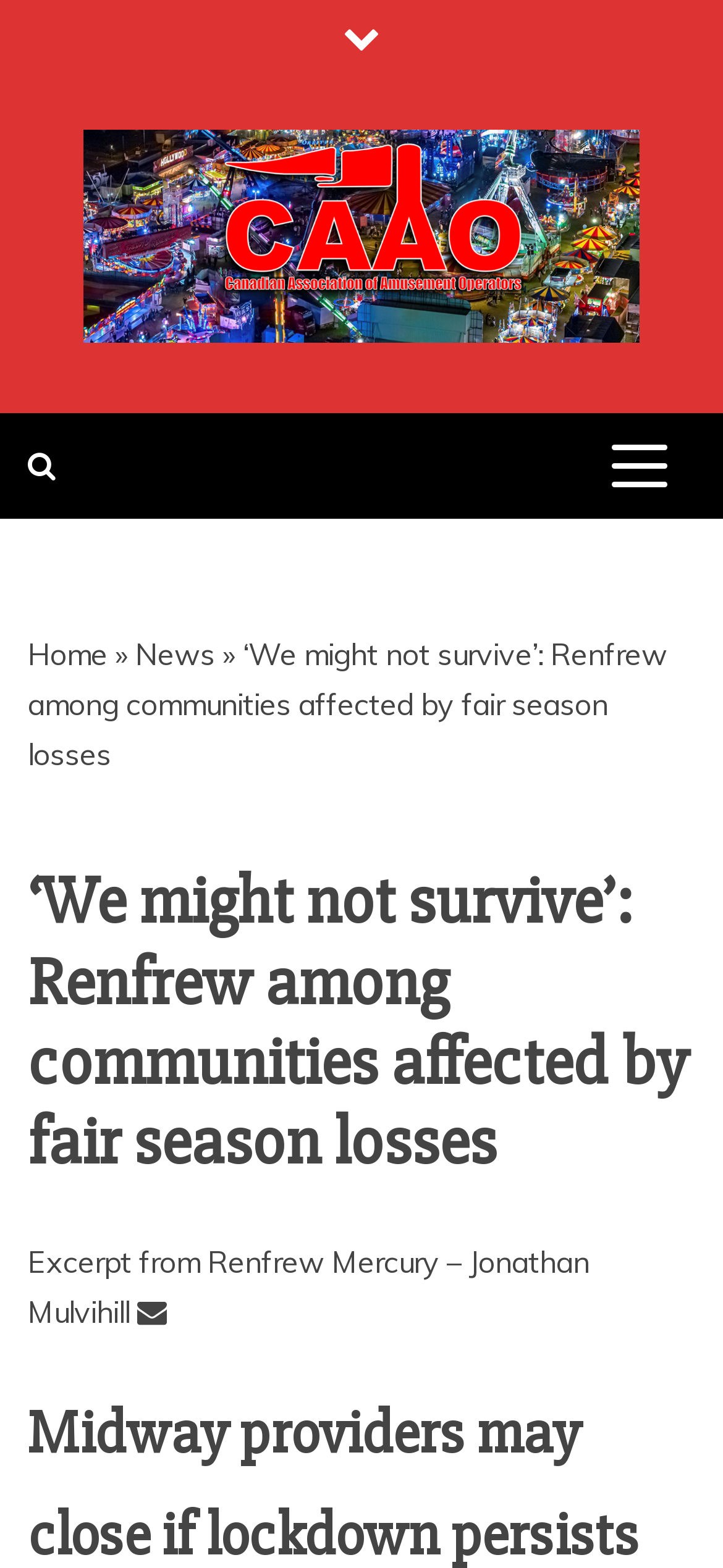What is the topic of the news article?
Answer the question in as much detail as possible.

I determined the topic by reading the static text element '‘We might not survive’: Renfrew among communities affected by fair season losses' which is the main heading of the news article.